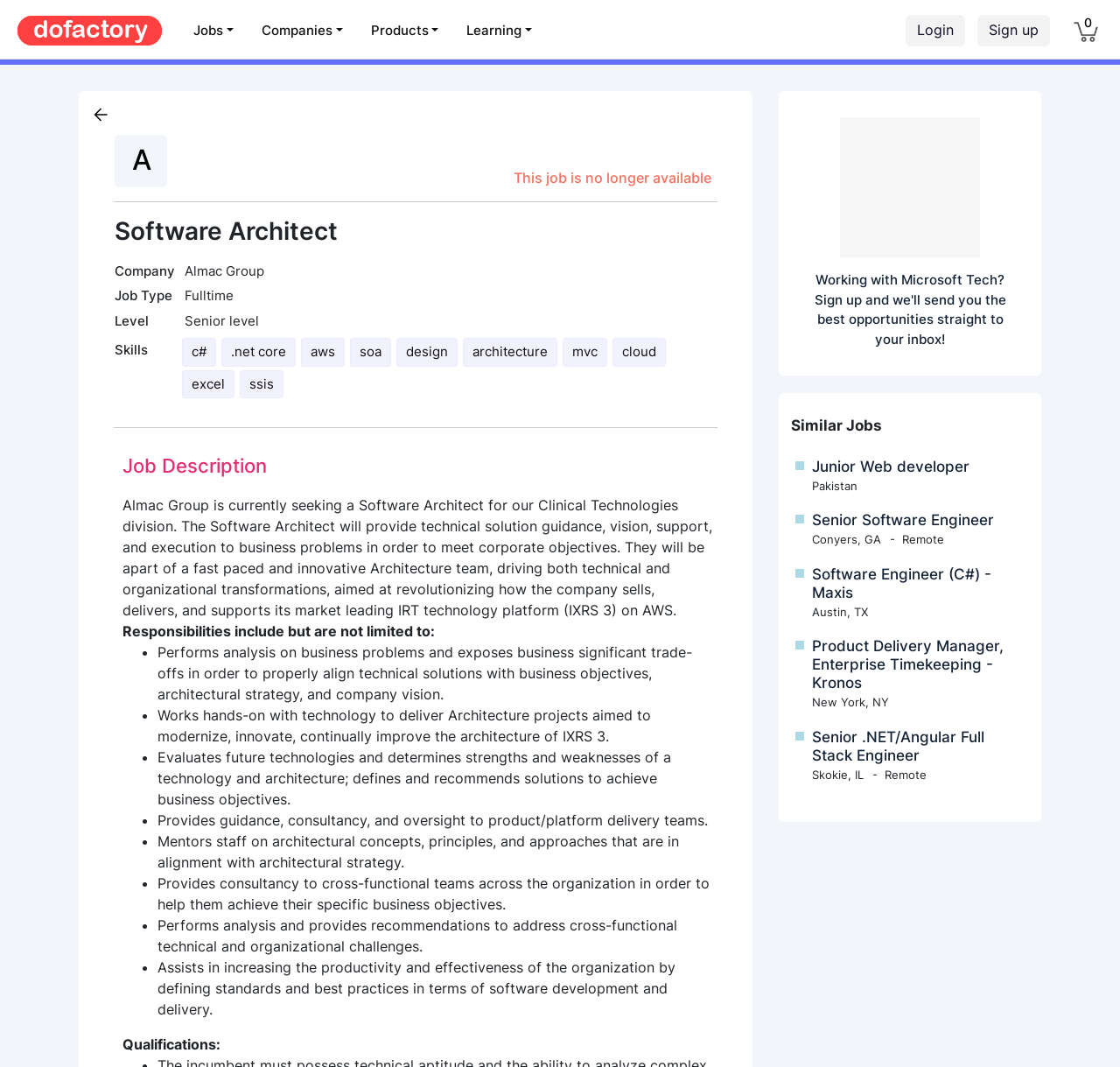Indicate the bounding box coordinates of the element that must be clicked to execute the instruction: "Explore similar jobs". The coordinates should be given as four float numbers between 0 and 1, i.e., [left, top, right, bottom].

[0.706, 0.39, 0.788, 0.407]